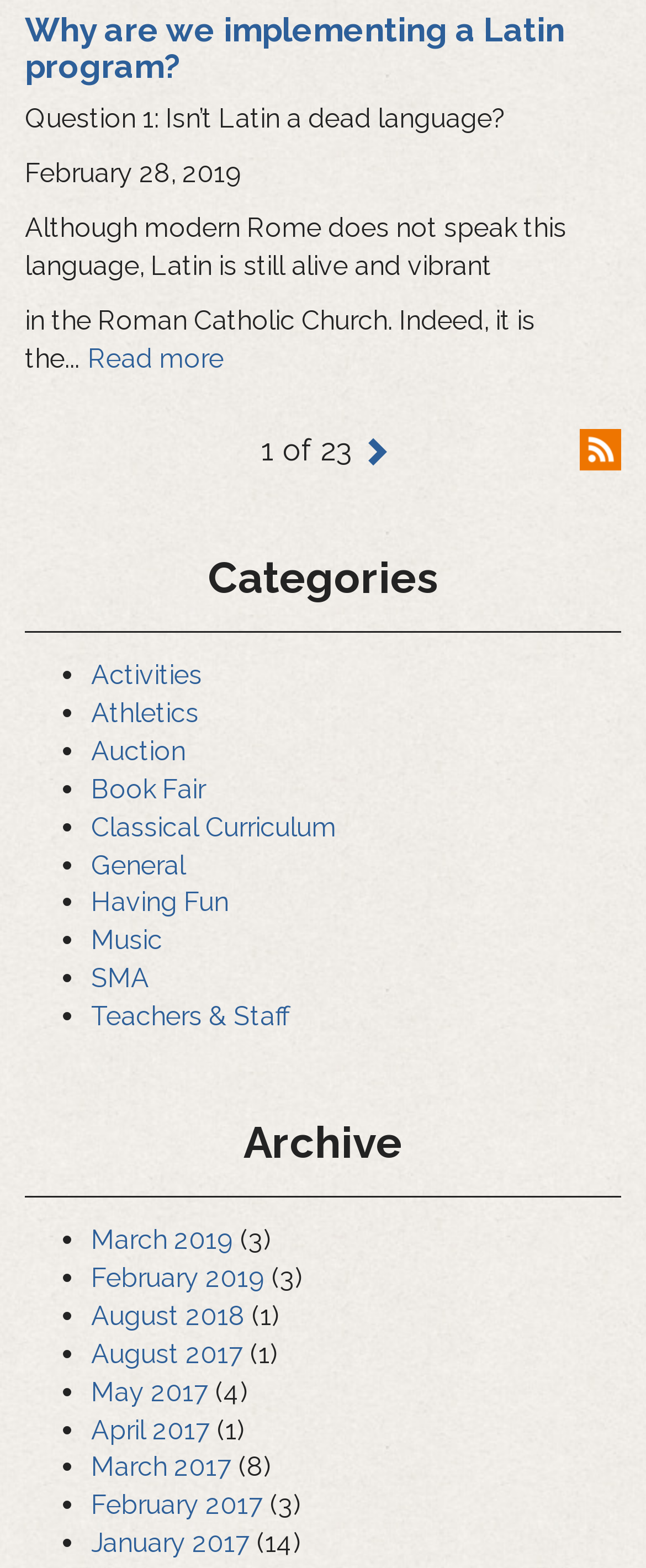Please examine the image and provide a detailed answer to the question: What is the main topic of the webpage?

The webpage appears to be a blog or news website, and the first static text element mentions 'in the Roman Catholic Church', indicating that the main topic of the webpage is related to the Catholic Church.